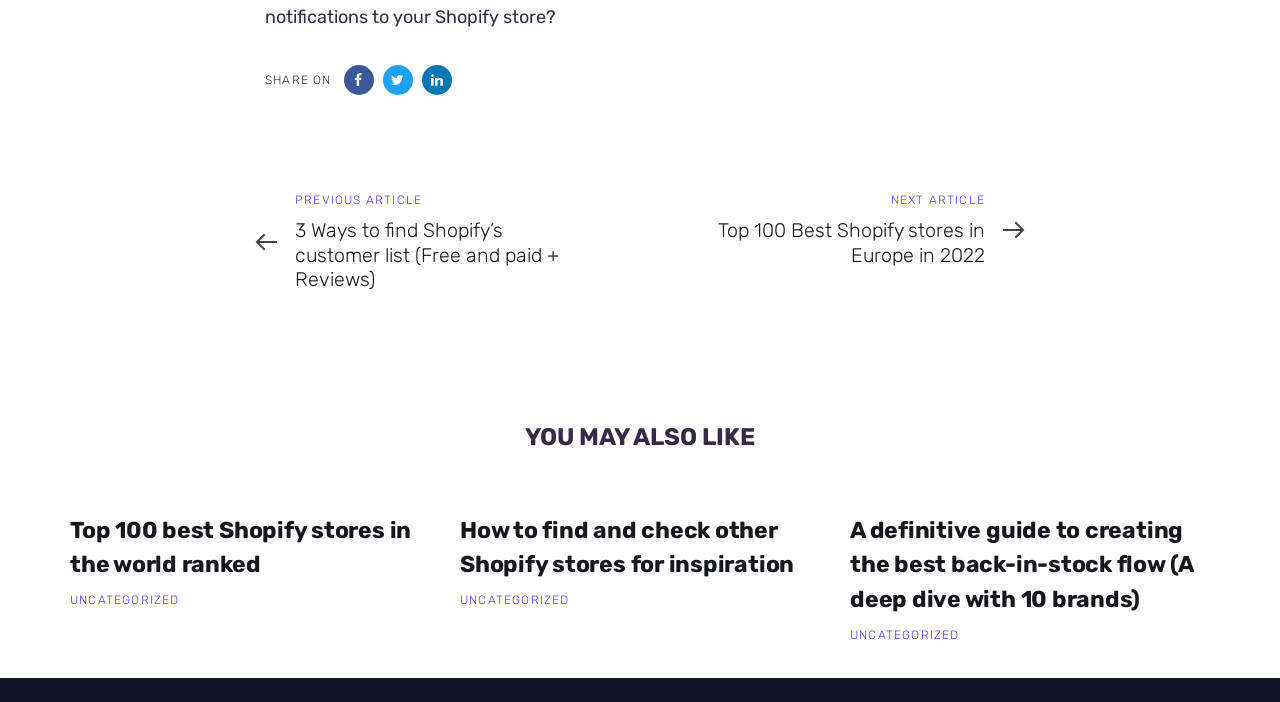Respond to the following query with just one word or a short phrase: 
What is the category of the article 'Top 100 best Shopify stores in the world ranked'?

UNCATEGORIZED